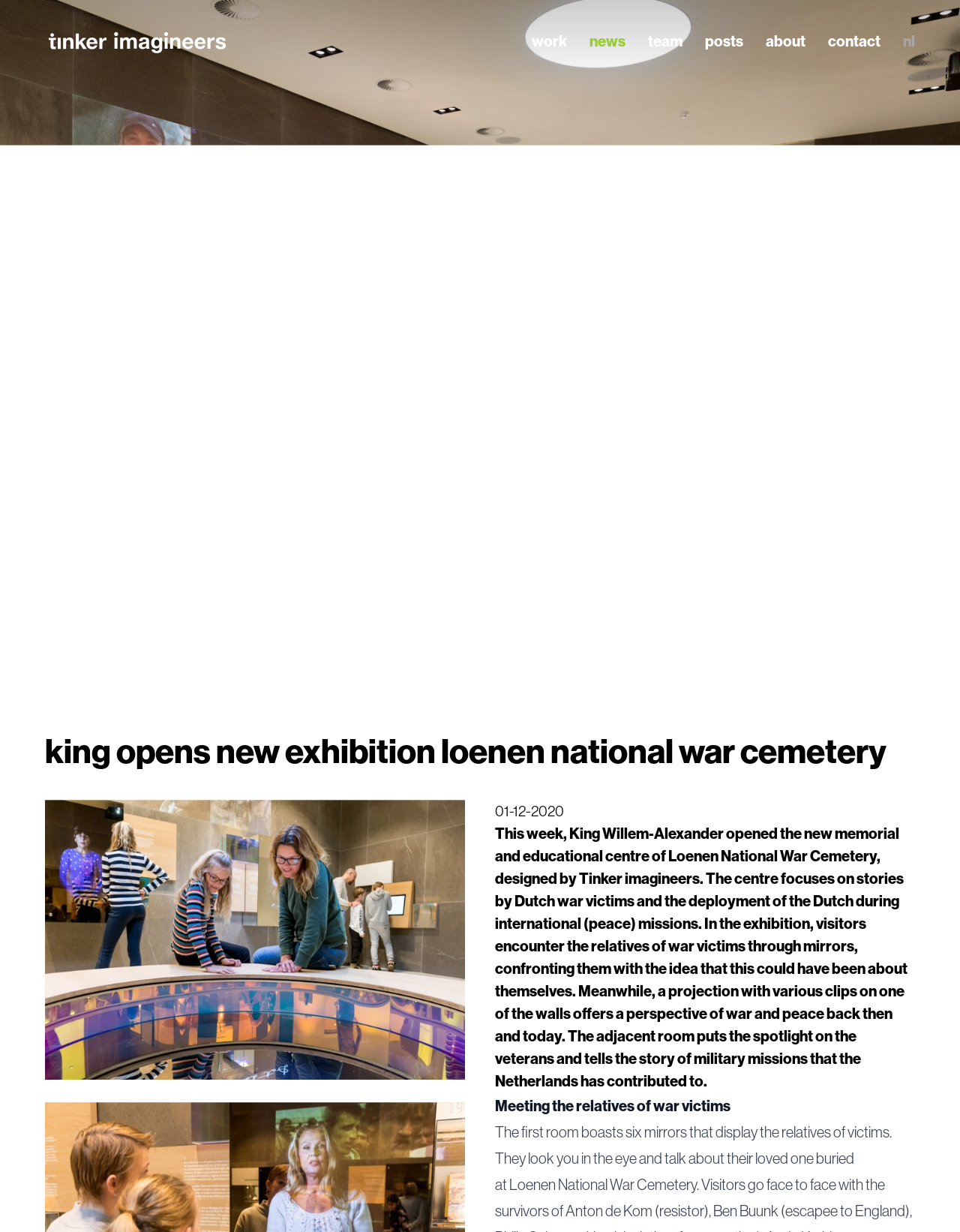What is the name of the design company of the centre?
Using the details from the image, give an elaborate explanation to answer the question.

The question asks about the name of the design company of the centre. From the webpage, we can see that the static text 'This week, King Willem-Alexander opened the new memorial and educational centre of Loenen National War Cemetery, designed by Tinker imagineers.' mentions that the design company is Tinker imagineers.